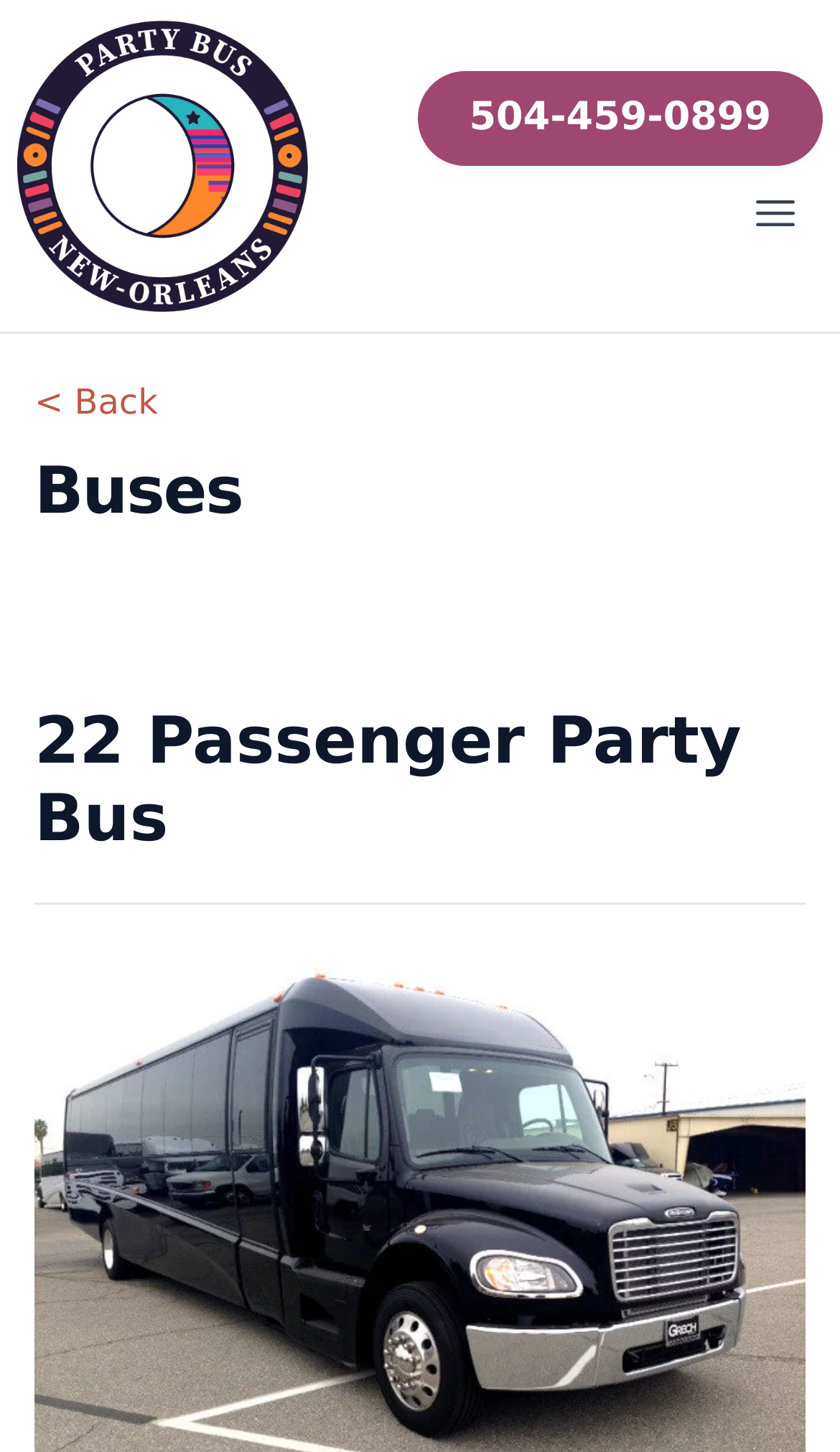Provide the bounding box coordinates of the HTML element this sentence describes: "Fences".

None